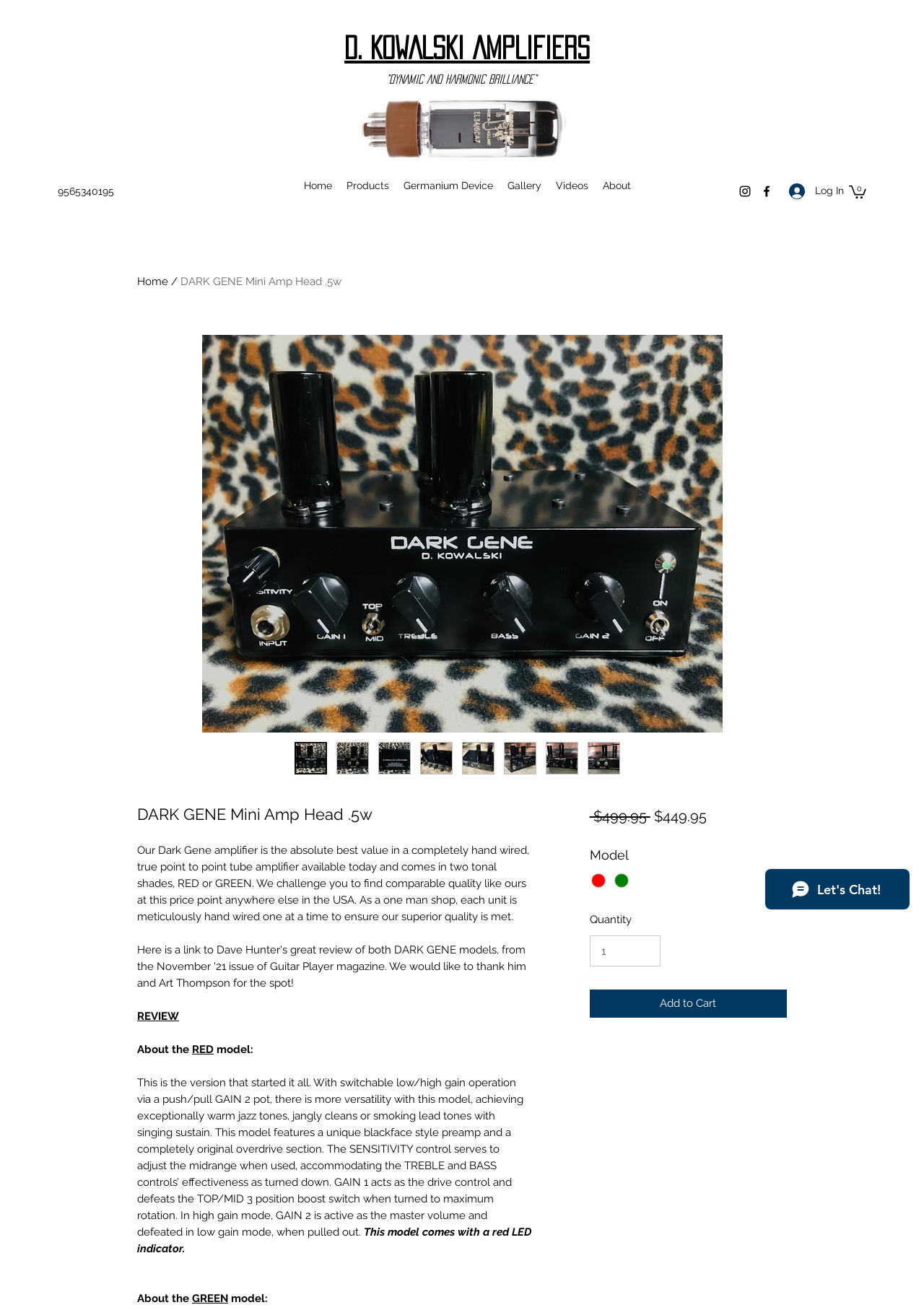Using the element description provided, determine the bounding box coordinates in the format (top-left x, top-left y, bottom-right x, bottom-right y). Ensure that all values are floating point numbers between 0 and 1. Element description: Gallery

[0.541, 0.133, 0.594, 0.15]